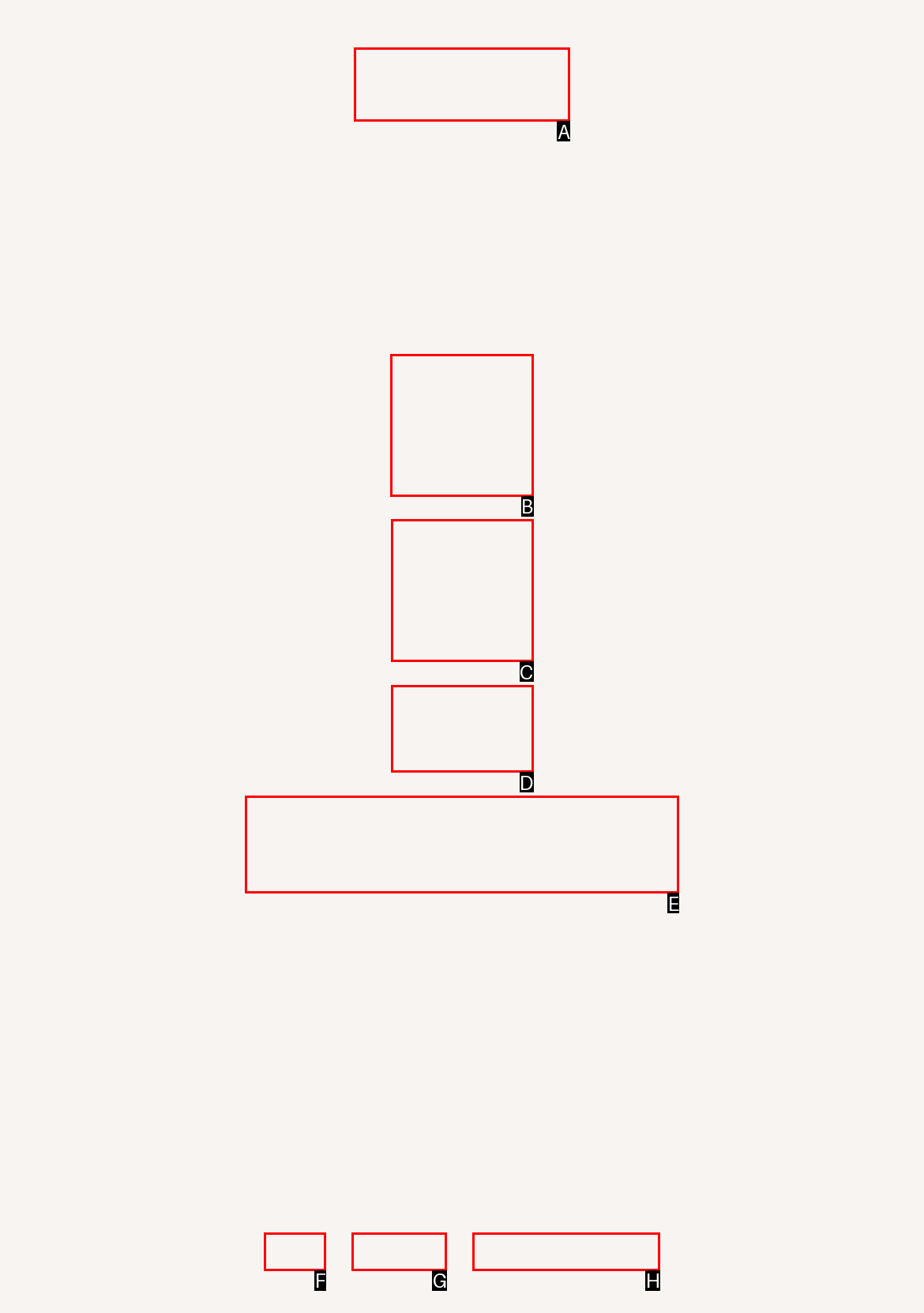Identify the correct option to click in order to complete this task: open instagram page
Answer with the letter of the chosen option directly.

B